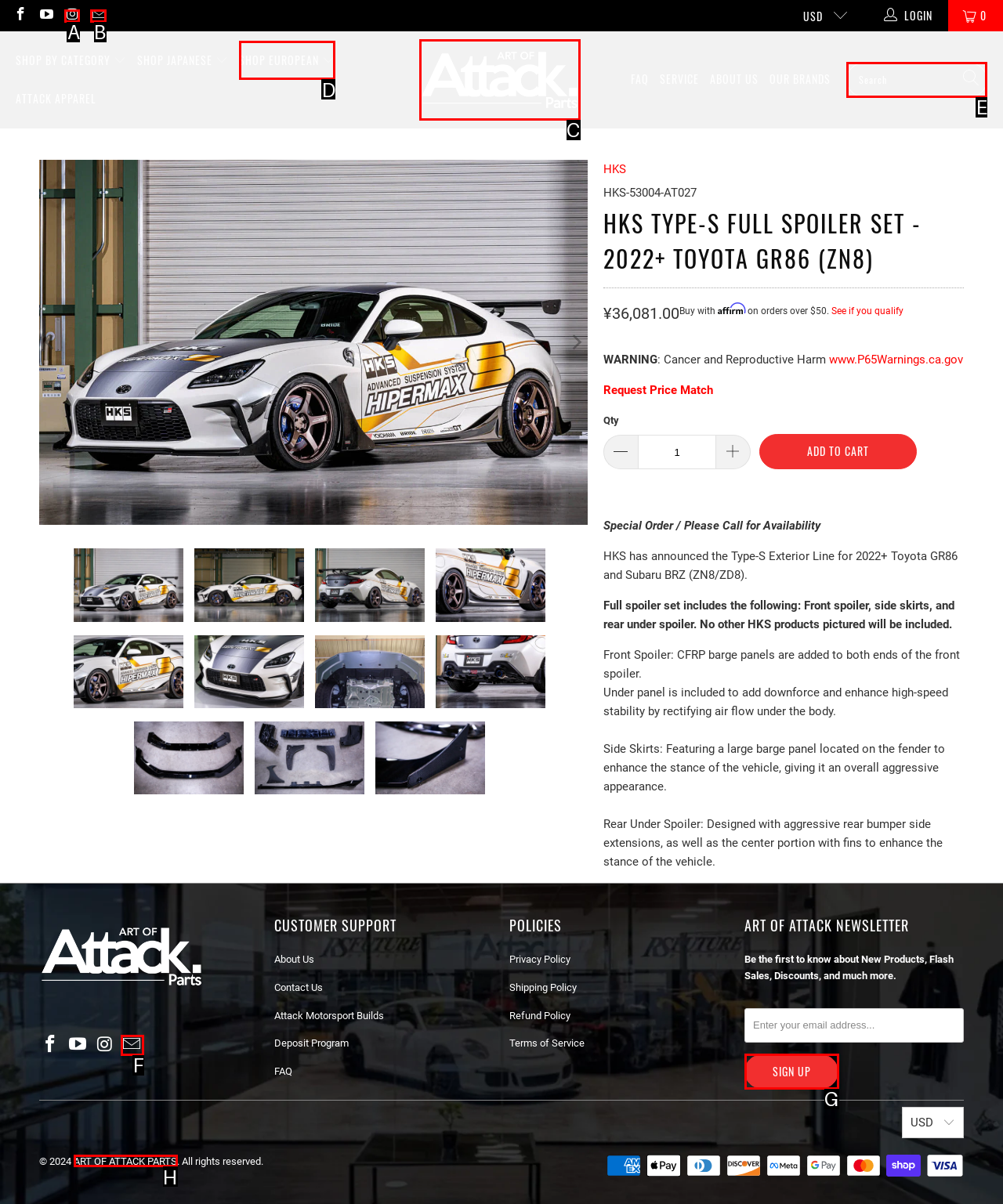Which lettered option should I select to achieve the task: Search for products according to the highlighted elements in the screenshot?

E